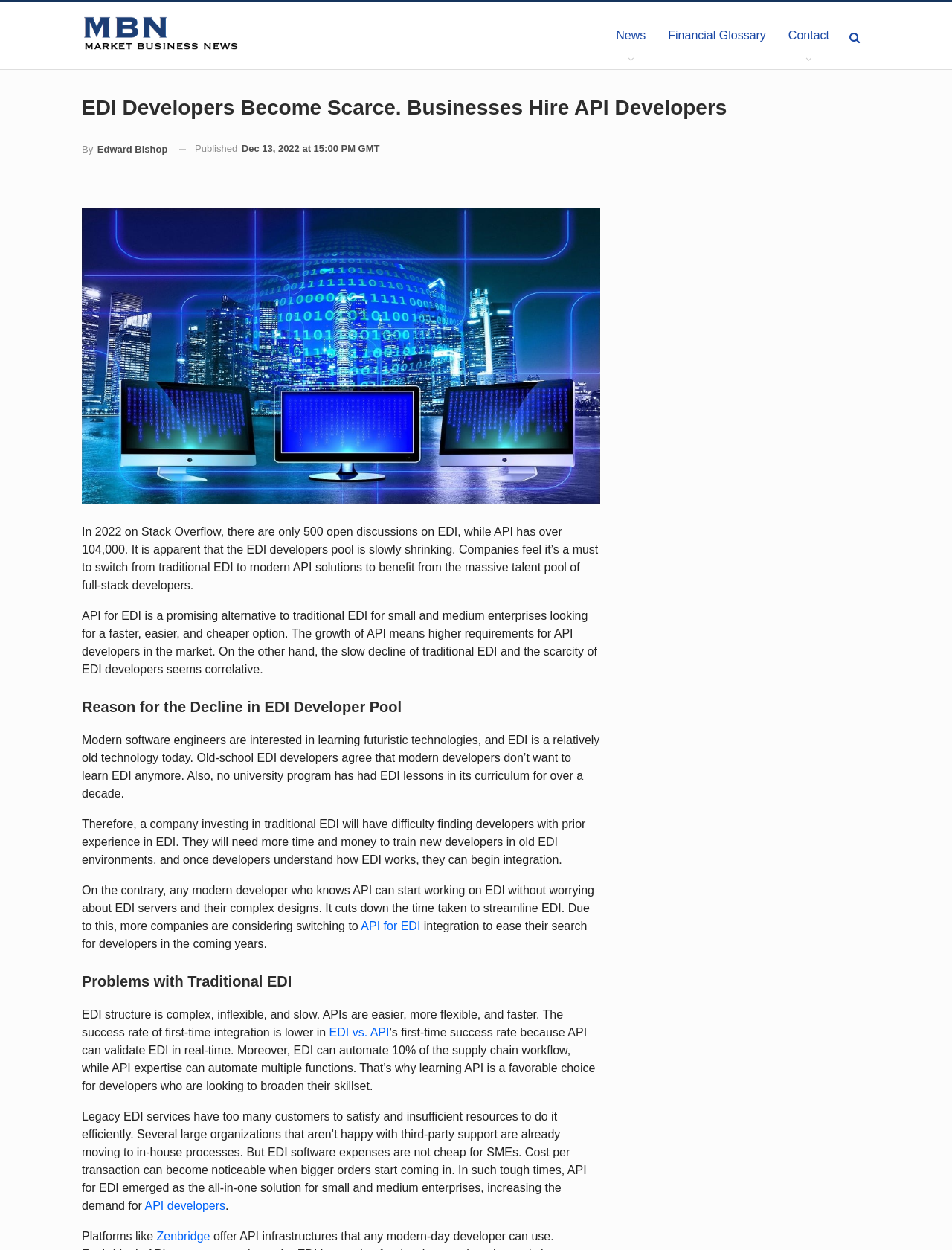Please find the bounding box coordinates (top-left x, top-left y, bottom-right x, bottom-right y) in the screenshot for the UI element described as follows: Zenbridge

[0.164, 0.984, 0.221, 0.994]